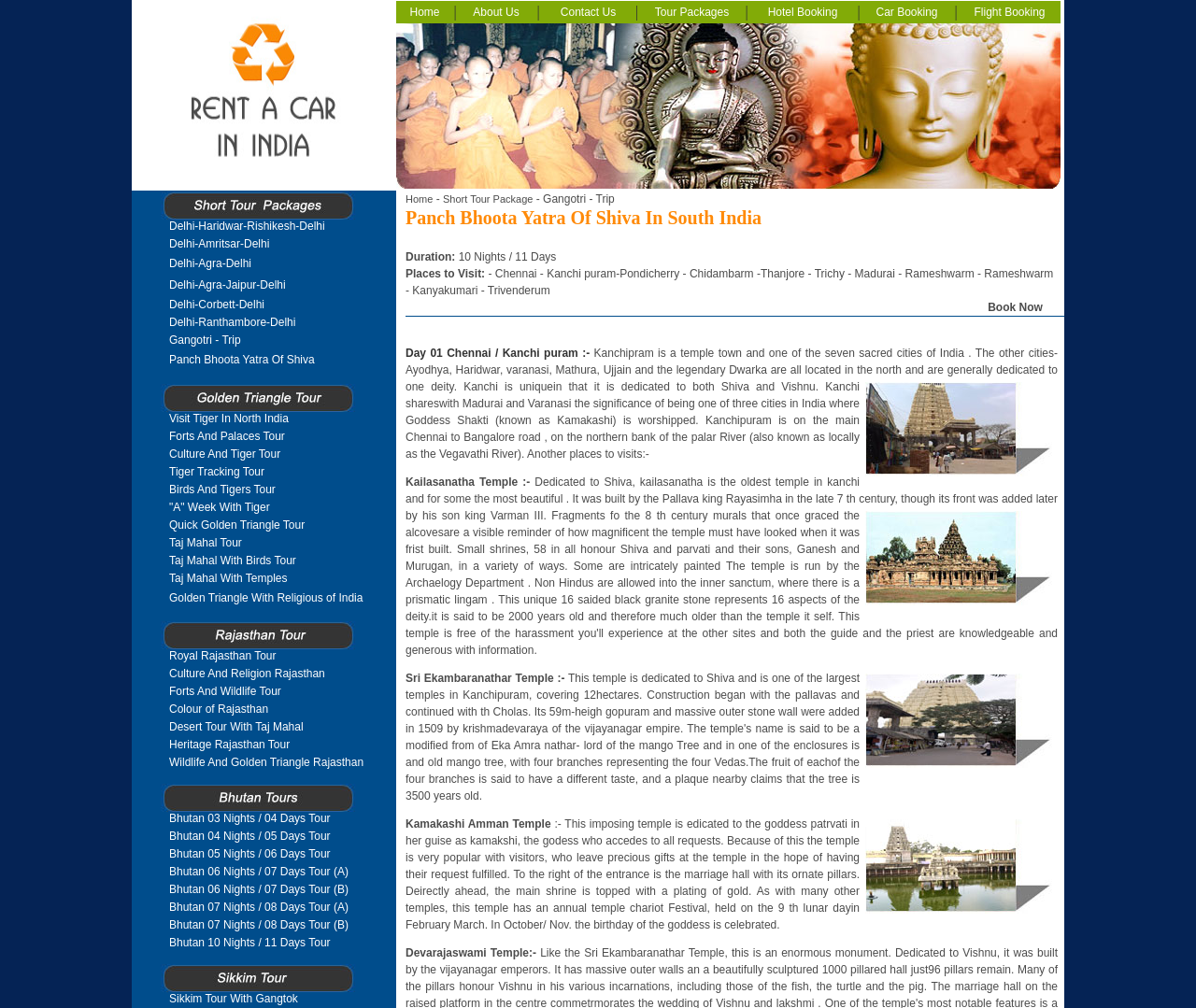Highlight the bounding box coordinates of the element you need to click to perform the following instruction: "Click on About Us."

[0.396, 0.006, 0.434, 0.019]